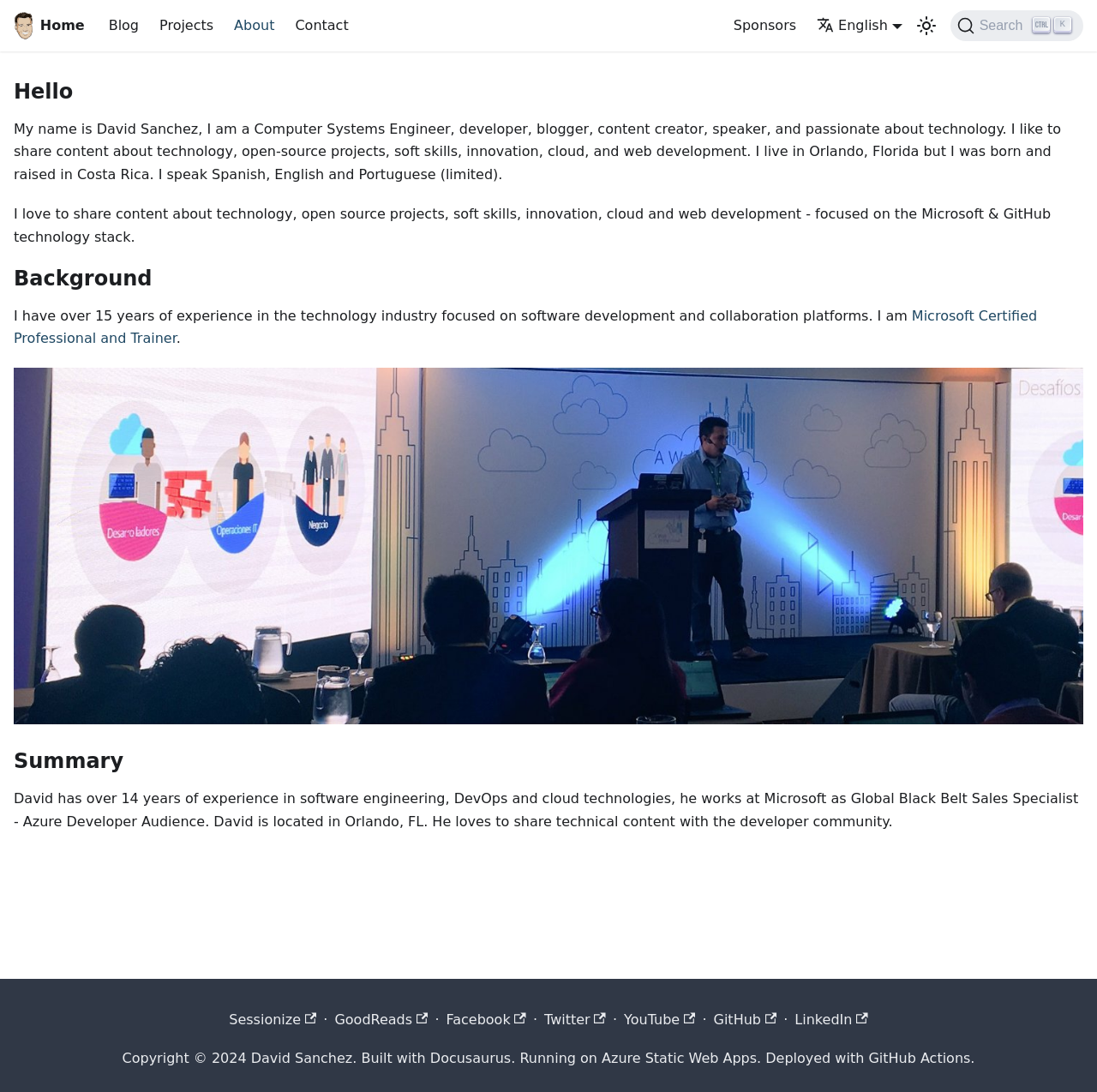Identify and provide the bounding box coordinates of the UI element described: "Microsoft Certified Professional and Trainer". The coordinates should be formatted as [left, top, right, bottom], with each number being a float between 0 and 1.

[0.012, 0.282, 0.945, 0.317]